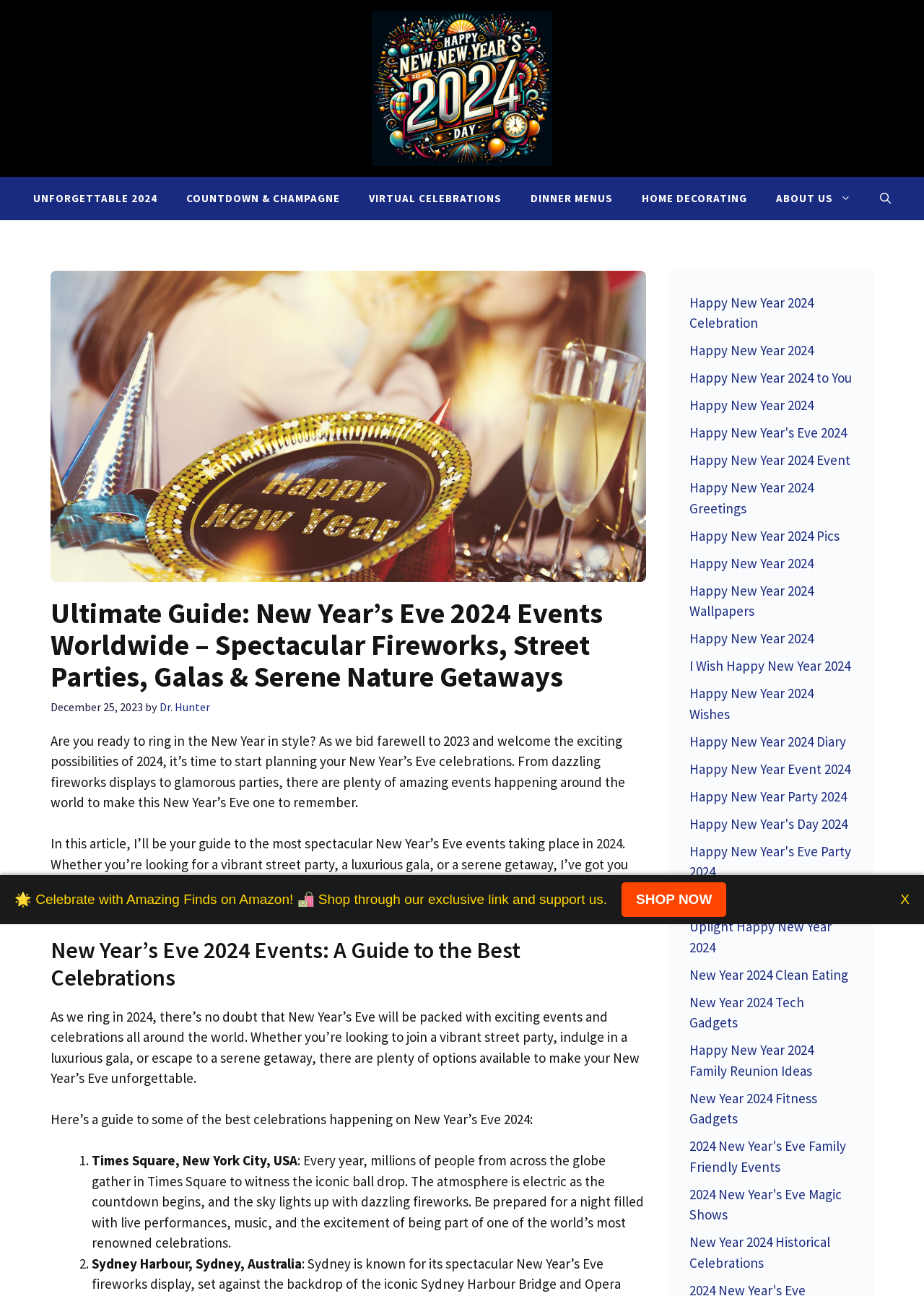Please examine the image and provide a detailed answer to the question: What is the purpose of this article?

The purpose of this article is to serve as a guide for readers to find the best New Year's Eve events and celebrations happening around the world, as indicated by the text 'In this article, I’ll be your guide to the most spectacular New Year’s Eve events taking place in 2024'.